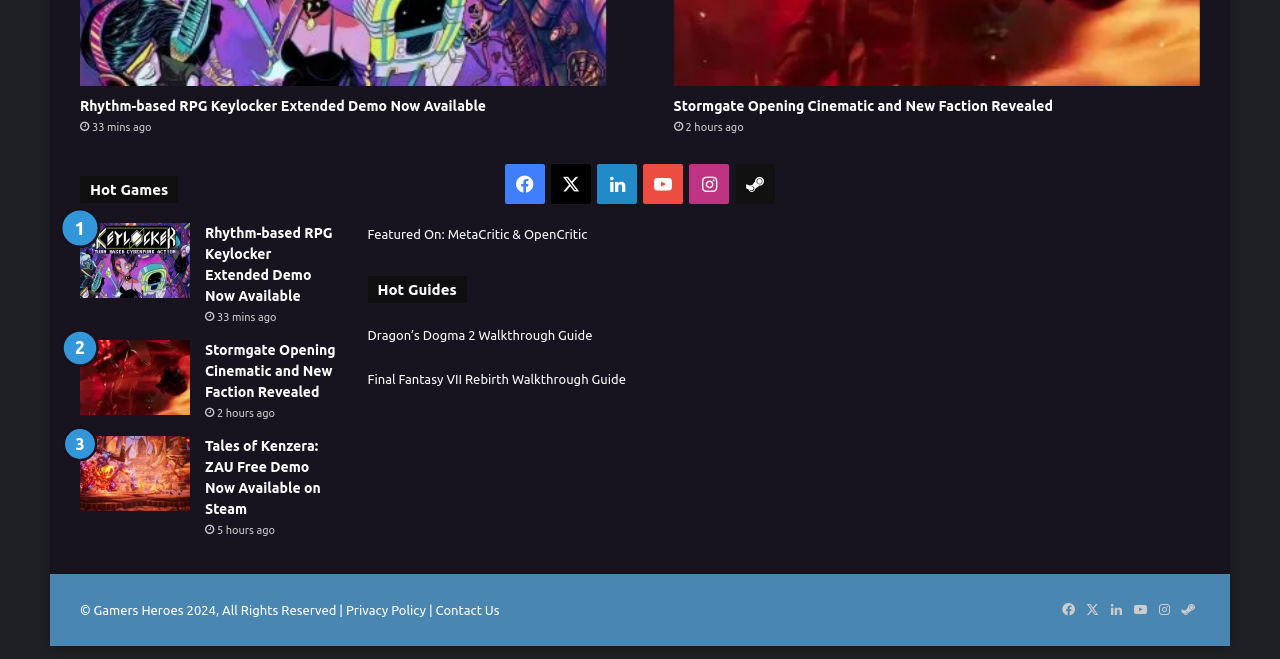Can you specify the bounding box coordinates of the area that needs to be clicked to fulfill the following instruction: "Click on the link to play the Rhythm-based RPG Keylocker Extended Demo"?

[0.062, 0.148, 0.38, 0.172]